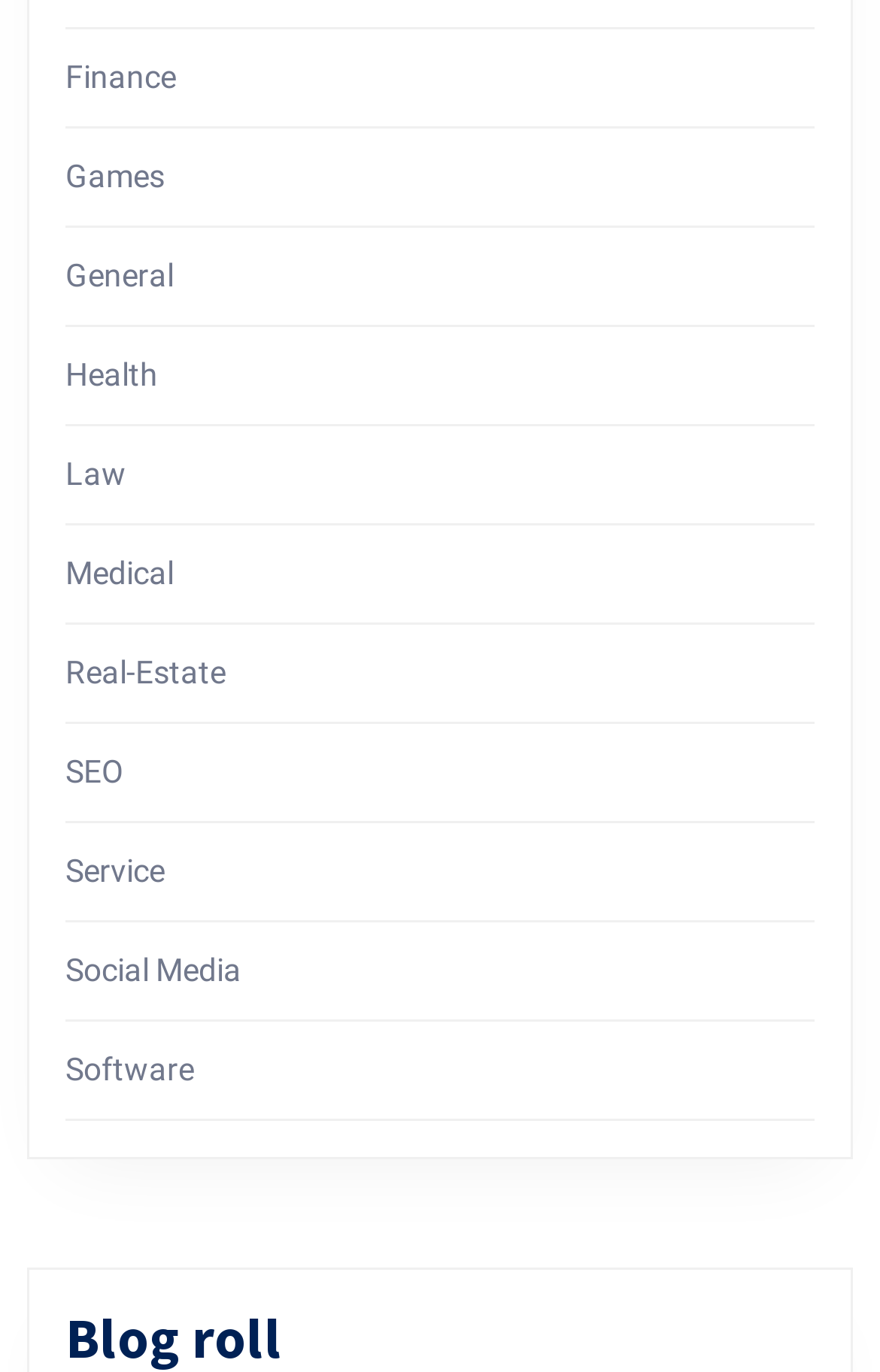Please determine the bounding box coordinates of the element's region to click for the following instruction: "Visit Games".

[0.074, 0.116, 0.187, 0.142]